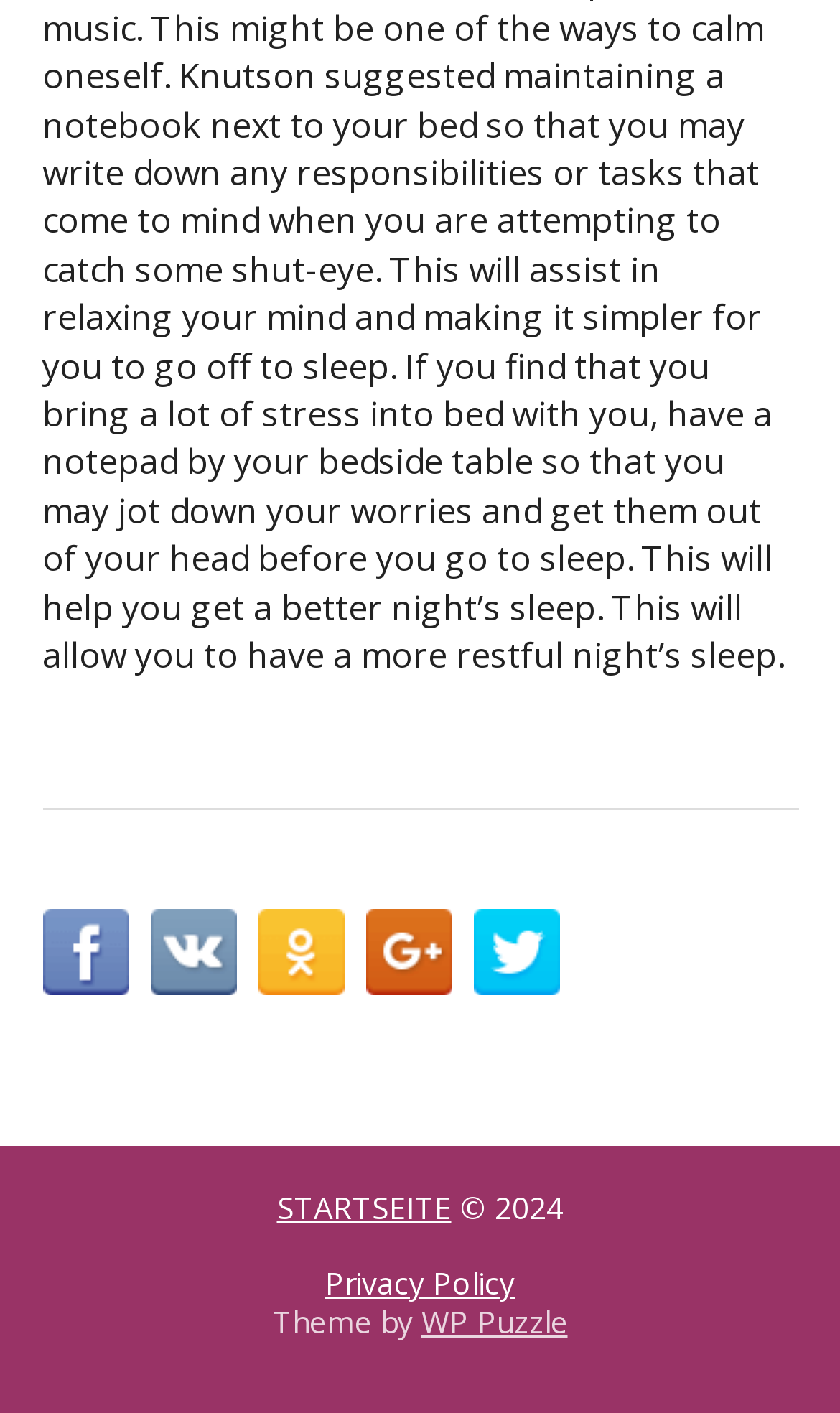Determine the bounding box coordinates of the clickable region to follow the instruction: "Share on Twitter".

[0.563, 0.644, 0.665, 0.705]